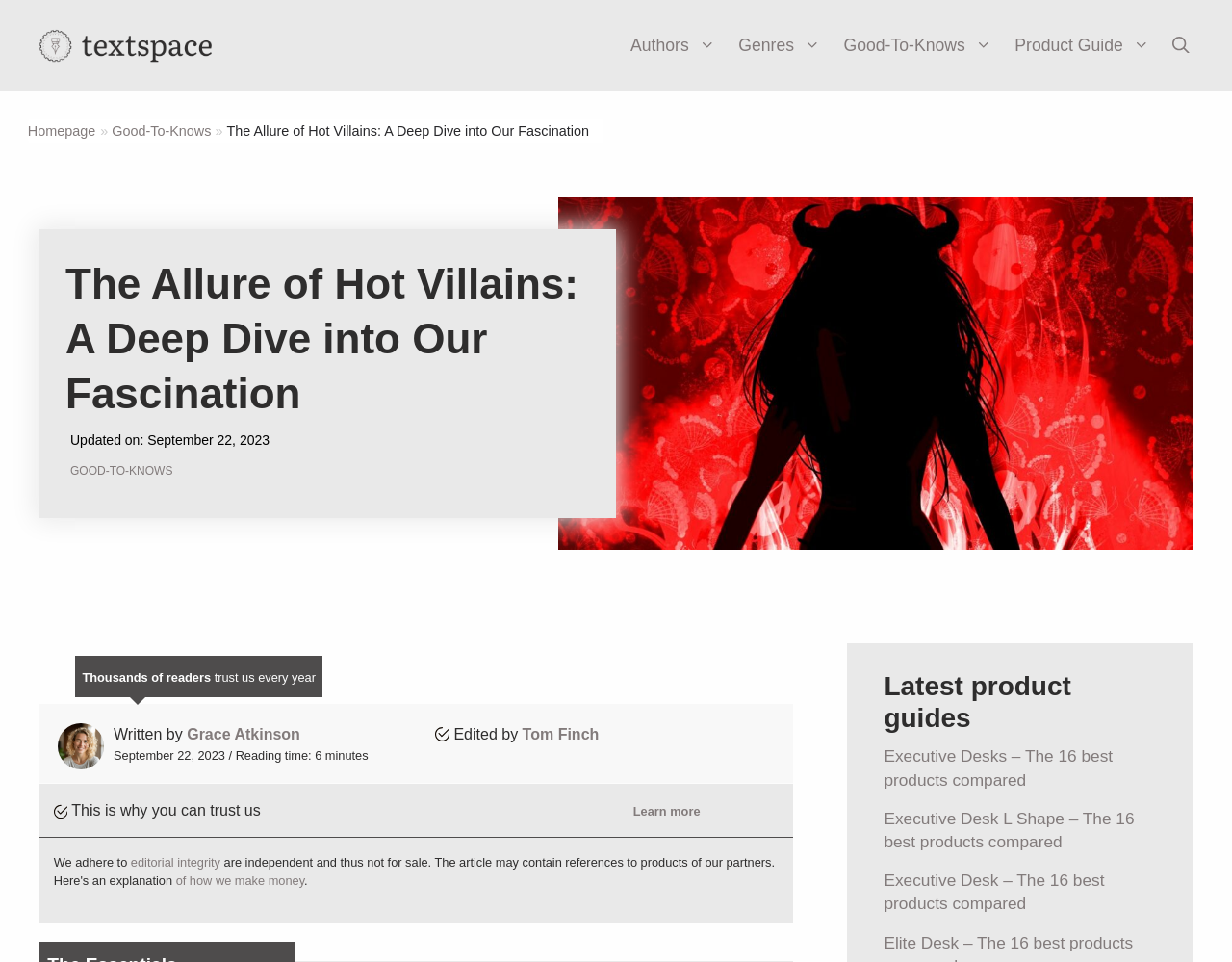What is the author of the article?
Answer the question with a thorough and detailed explanation.

I found the author's name by looking at the figure element with the image 'hot villains' and finding the adjacent static text 'Written by' and the link to 'Grace Atkinson'.